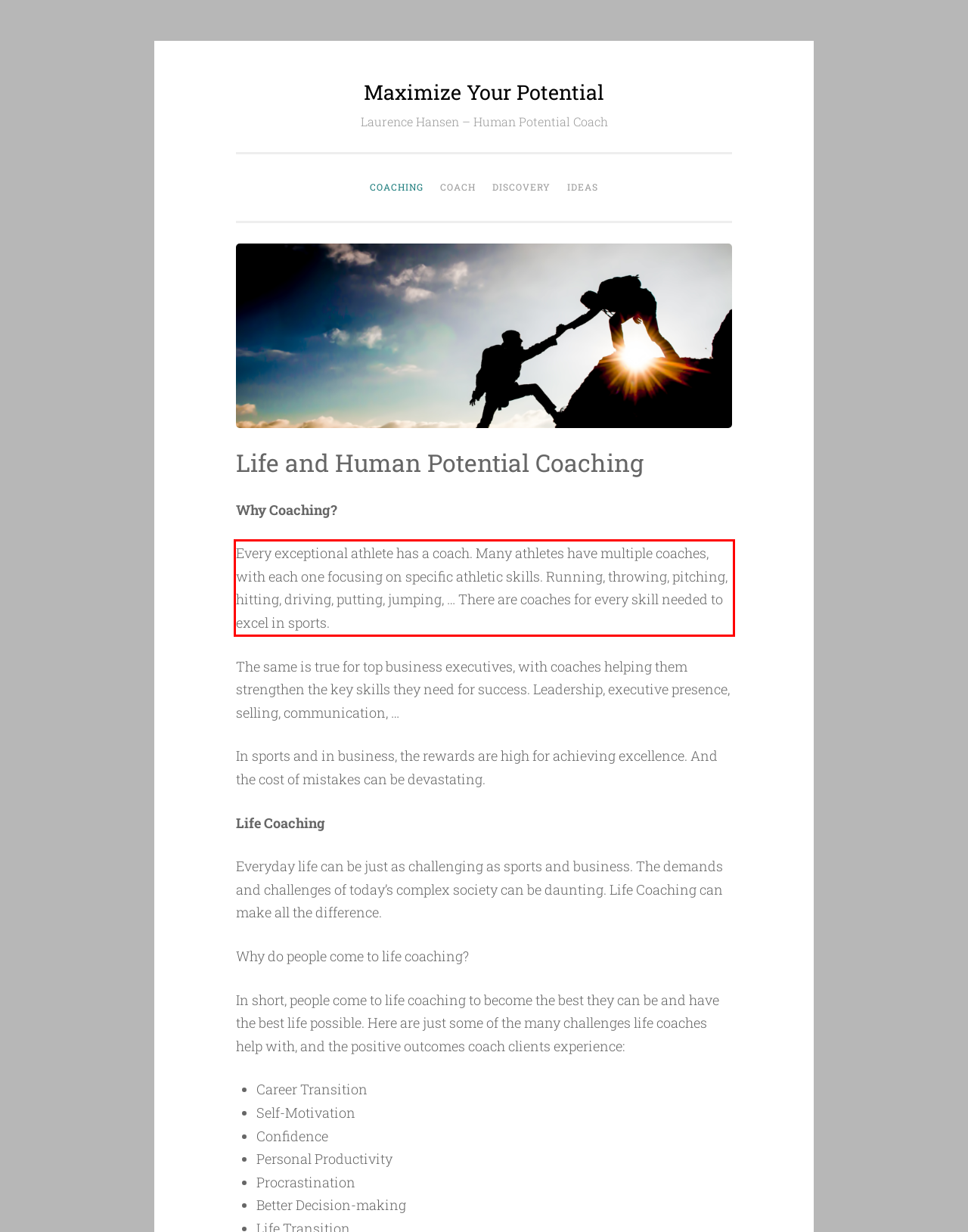Please identify the text within the red rectangular bounding box in the provided webpage screenshot.

Every exceptional athlete has a coach. Many athletes have multiple coaches, with each one focusing on specific athletic skills. Running, throwing, pitching, hitting, driving, putting, jumping, … There are coaches for every skill needed to excel in sports.